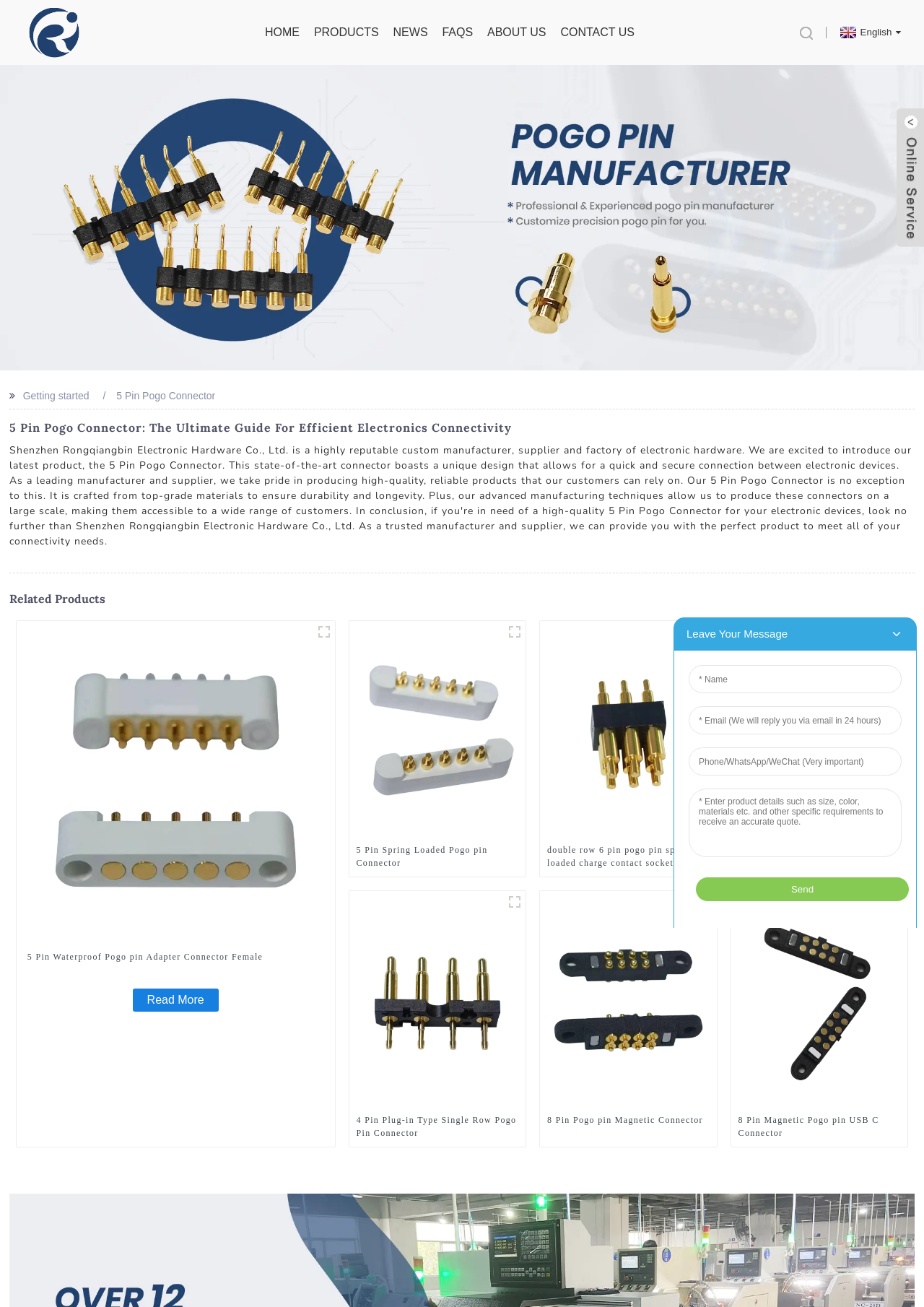How many product images are displayed on the webpage?
Using the image, respond with a single word or phrase.

9